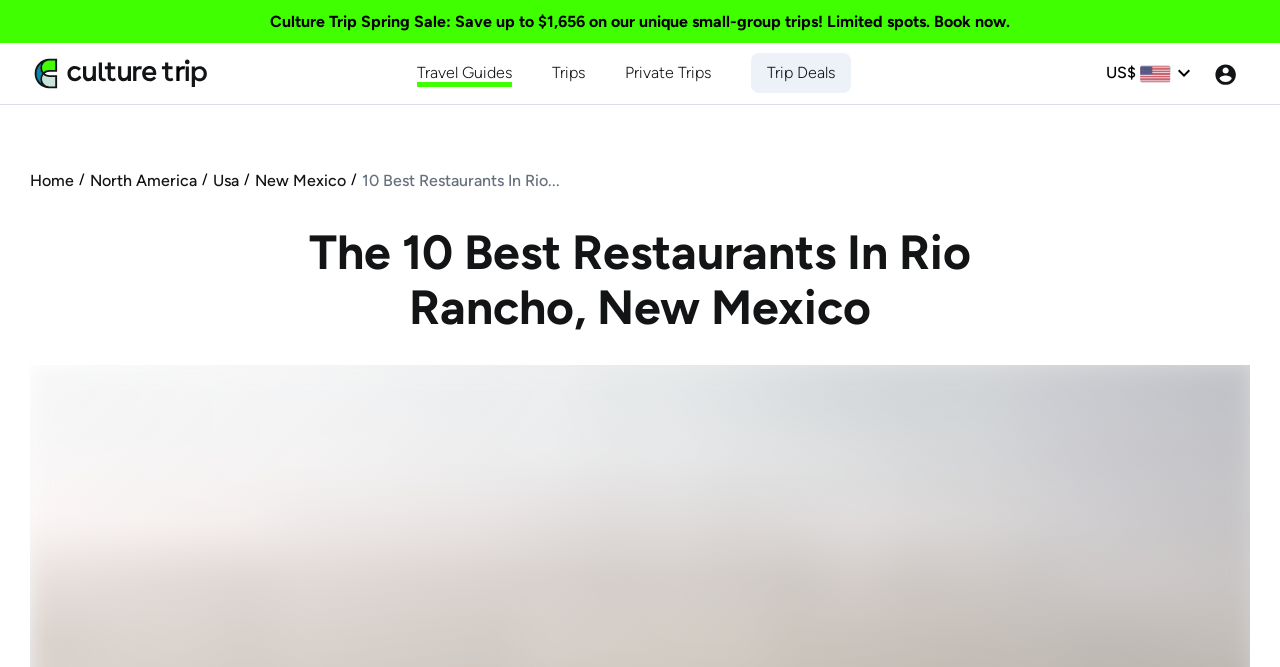Please locate the clickable area by providing the bounding box coordinates to follow this instruction: "Go to Home page".

[0.023, 0.253, 0.058, 0.289]